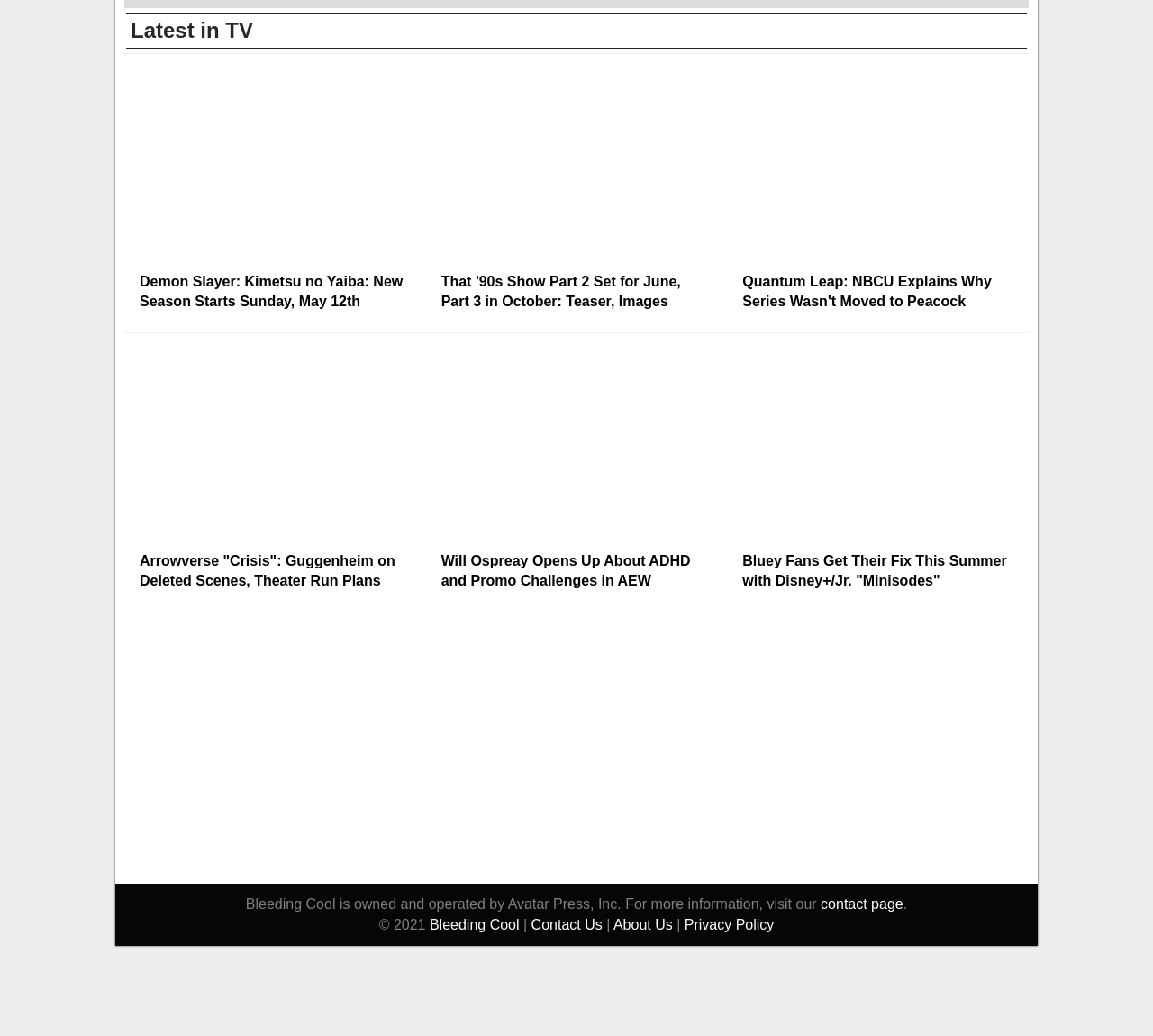Reply to the question with a single word or phrase:
What is the title of the first article?

Demon Slayer: Kimetsu no Yaiba